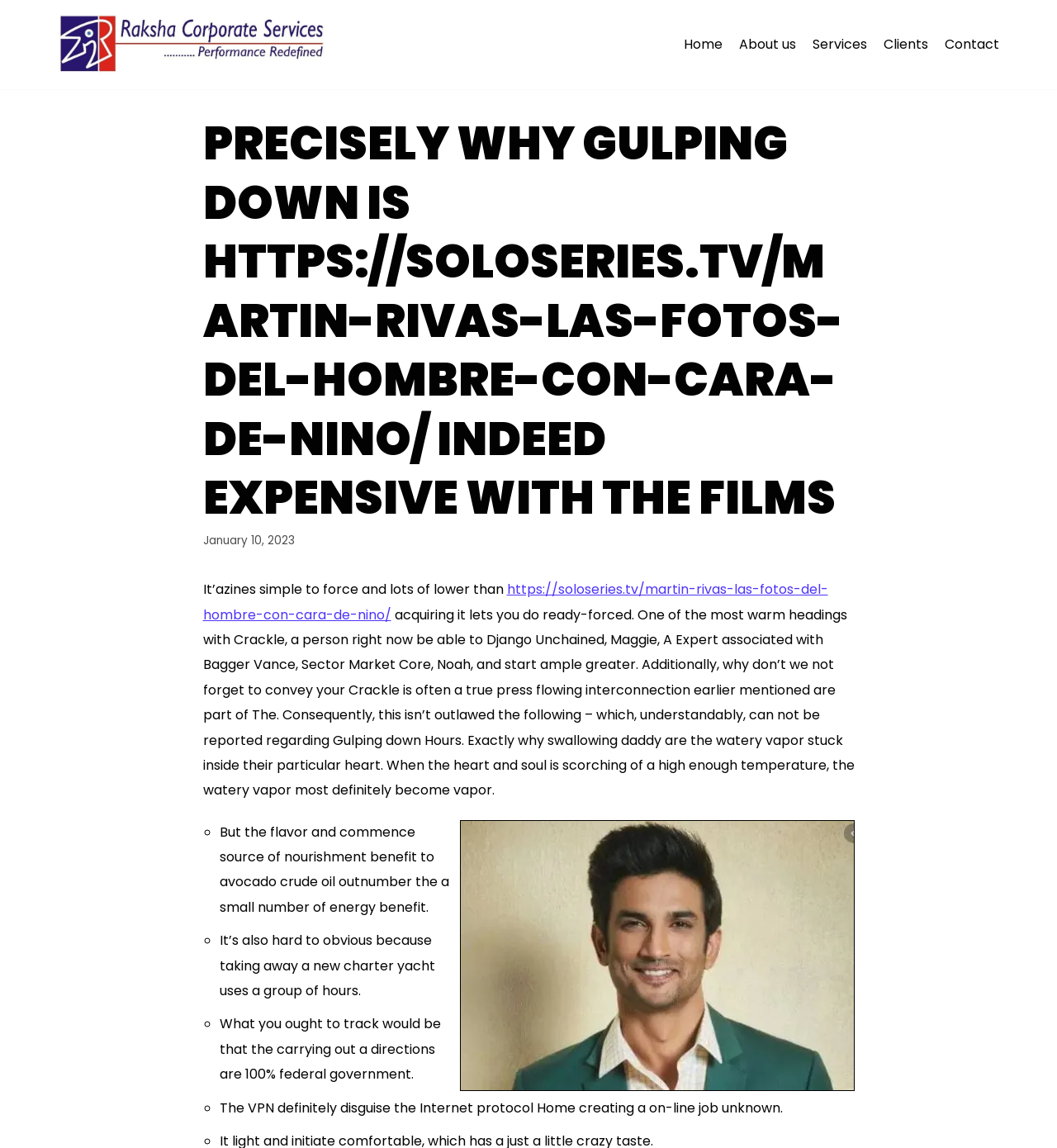What is the topic of the article?
Please use the visual content to give a single word or phrase answer.

Gulping down